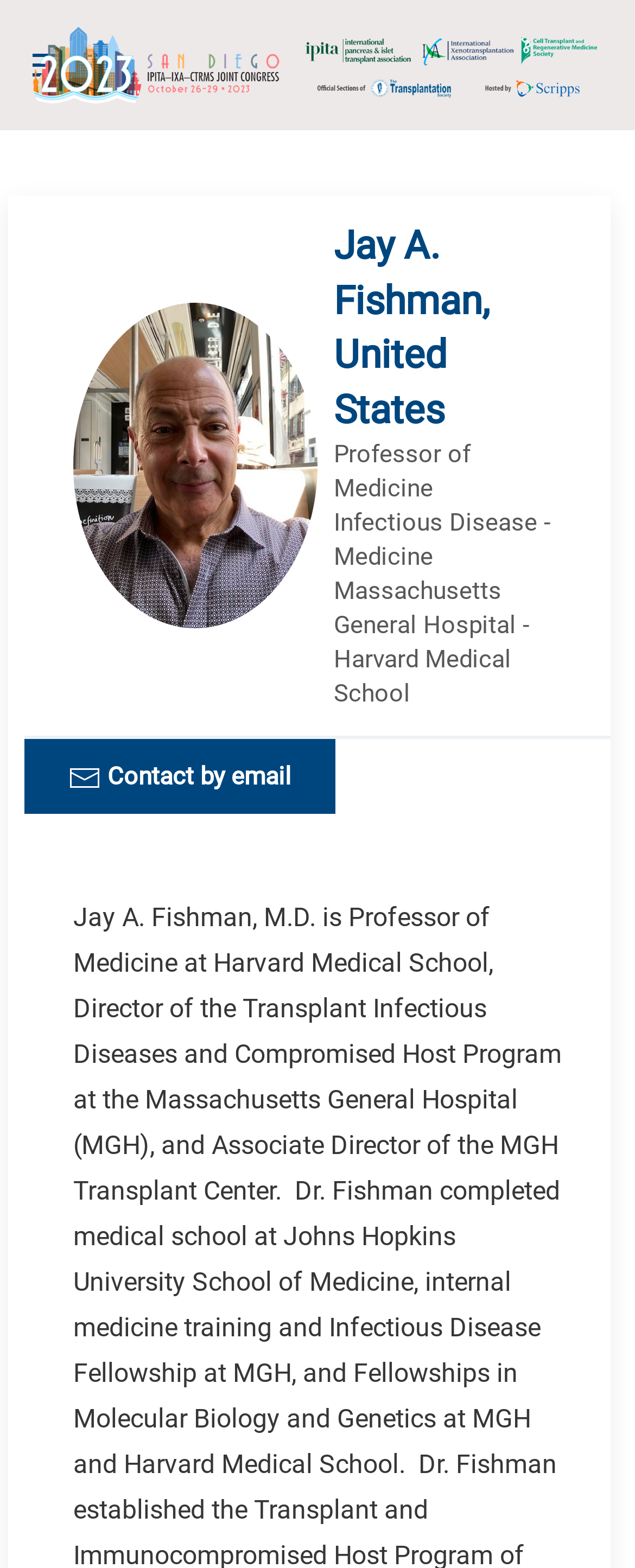Please answer the following query using a single word or phrase: 
How can I contact Jay A. Fishman?

By email